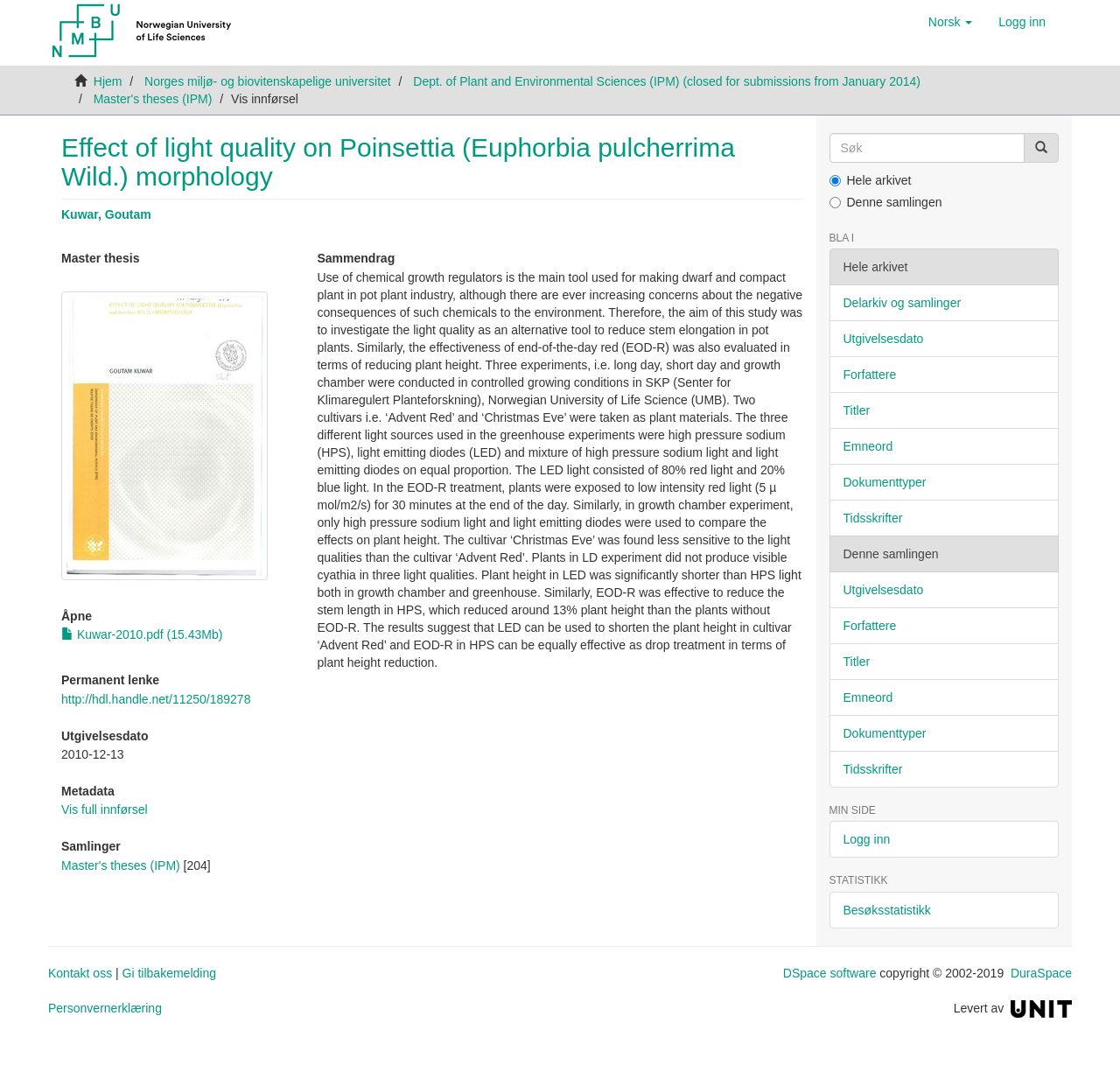Please identify the bounding box coordinates for the region that you need to click to follow this instruction: "Search for something".

[0.74, 0.122, 0.915, 0.15]